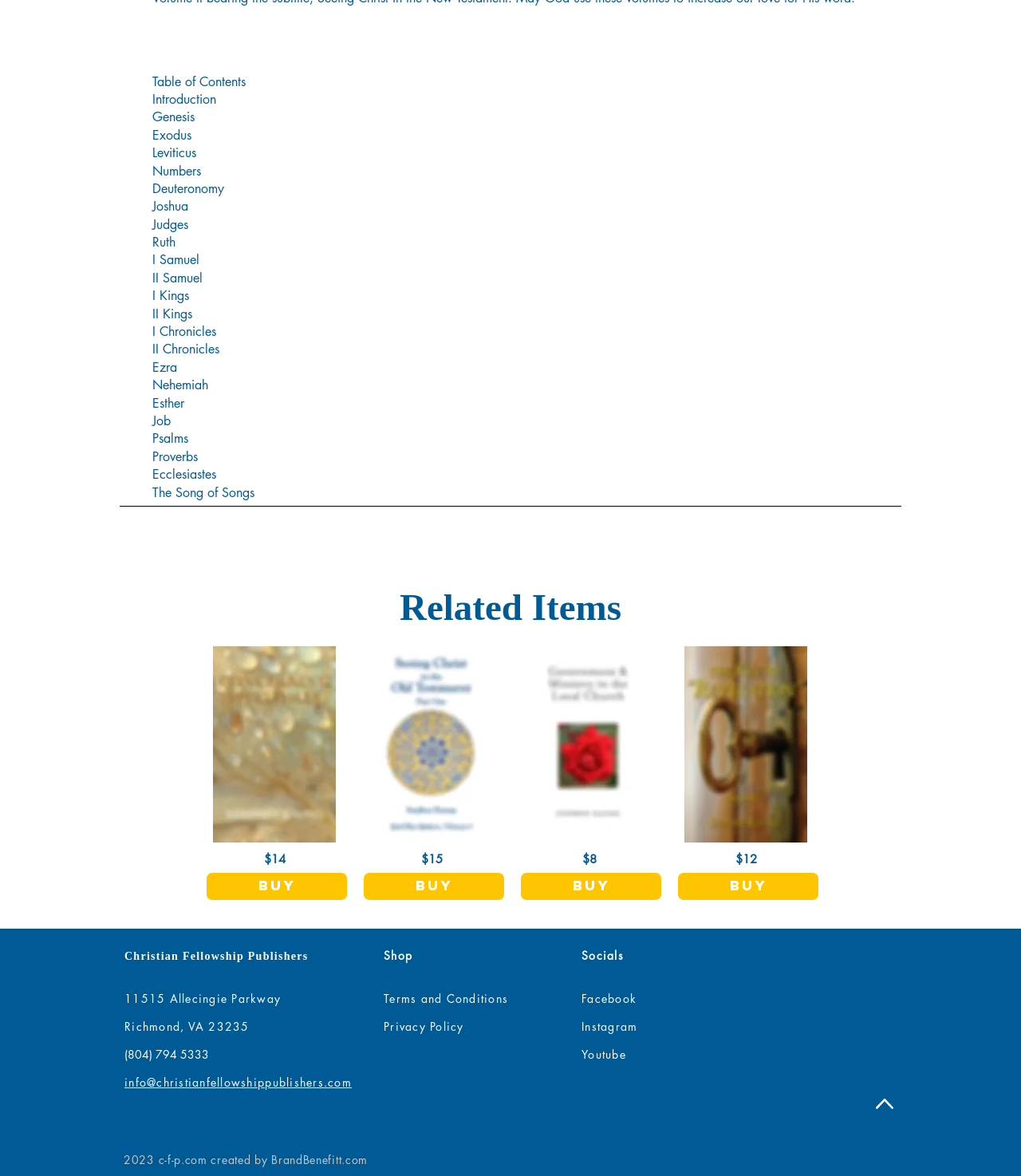Extract the bounding box coordinates for the UI element described by the text: "Terms and Conditions". The coordinates should be in the form of [left, top, right, bottom] with values between 0 and 1.

[0.376, 0.842, 0.498, 0.855]